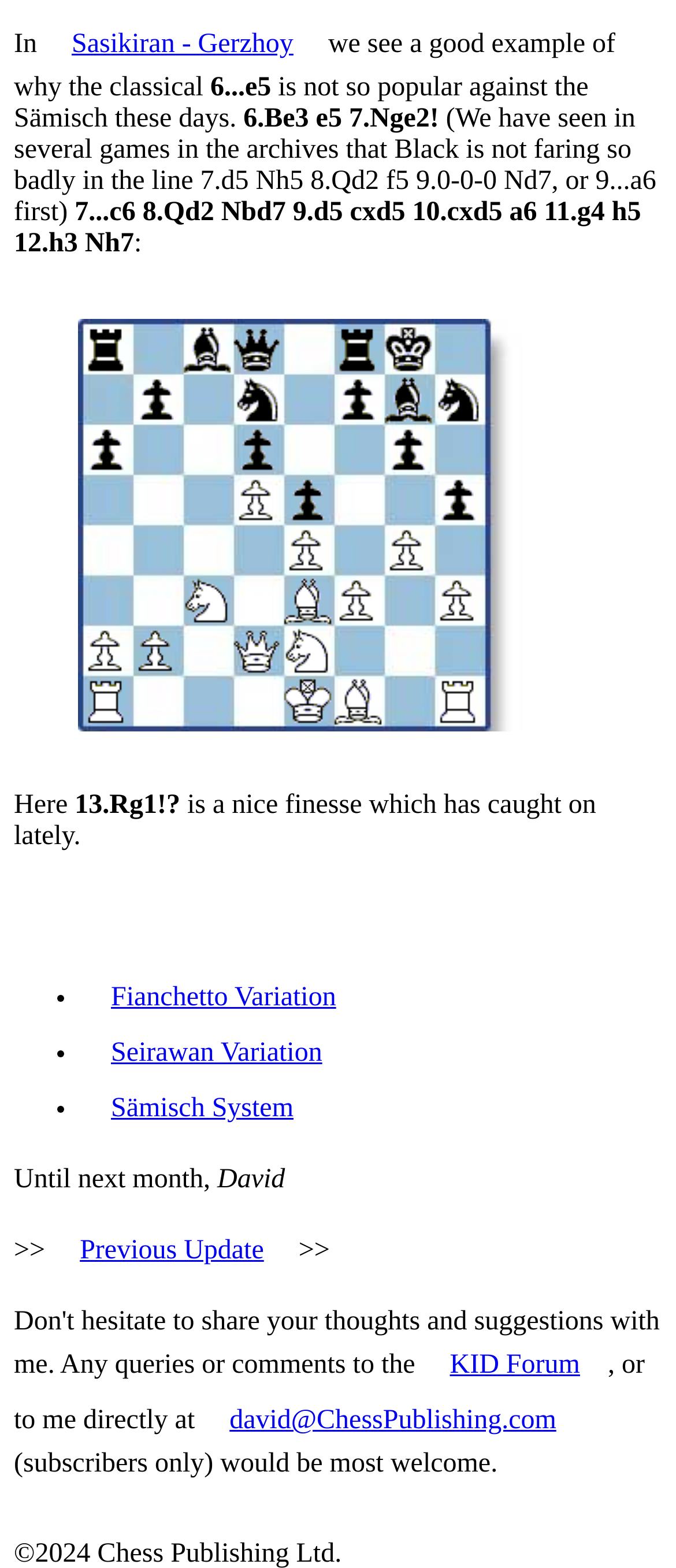Predict the bounding box of the UI element based on this description: "david@ChessPublishing.com".

[0.298, 0.879, 0.864, 0.933]